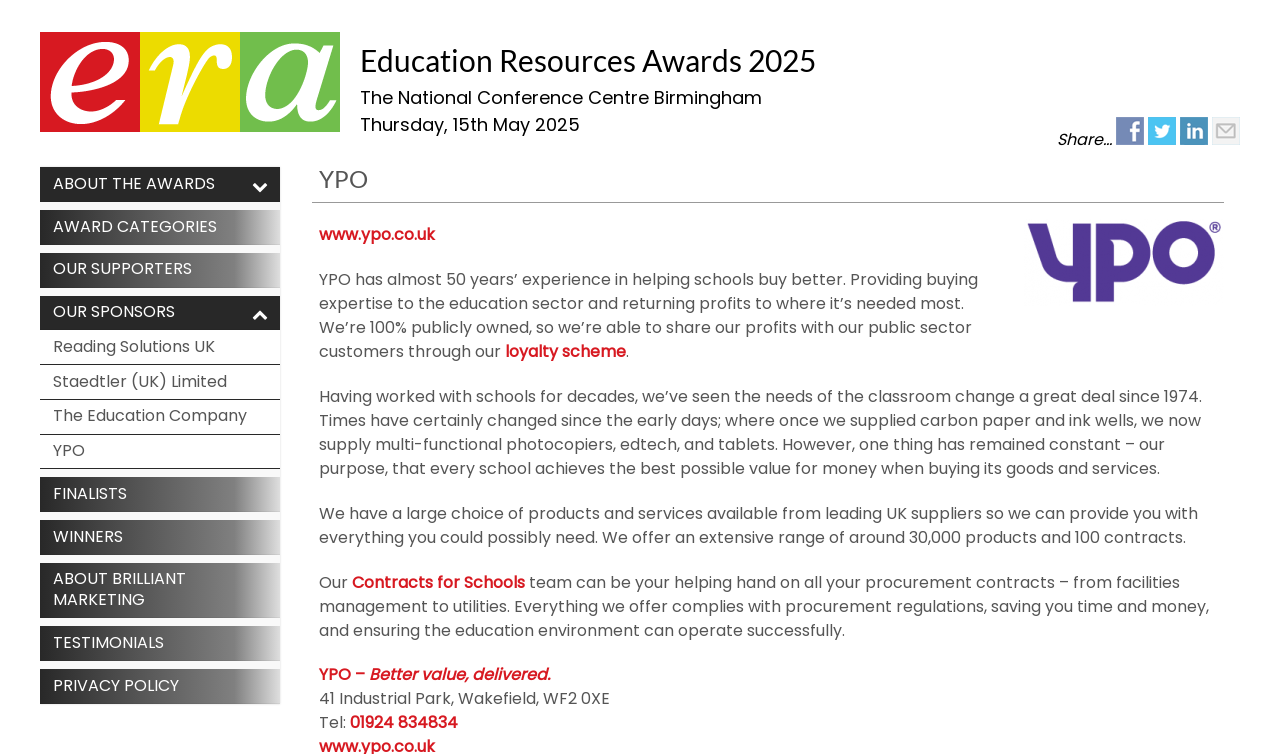Identify the bounding box coordinates of the area that should be clicked in order to complete the given instruction: "Learn about award categories". The bounding box coordinates should be four float numbers between 0 and 1, i.e., [left, top, right, bottom].

[0.031, 0.278, 0.219, 0.325]